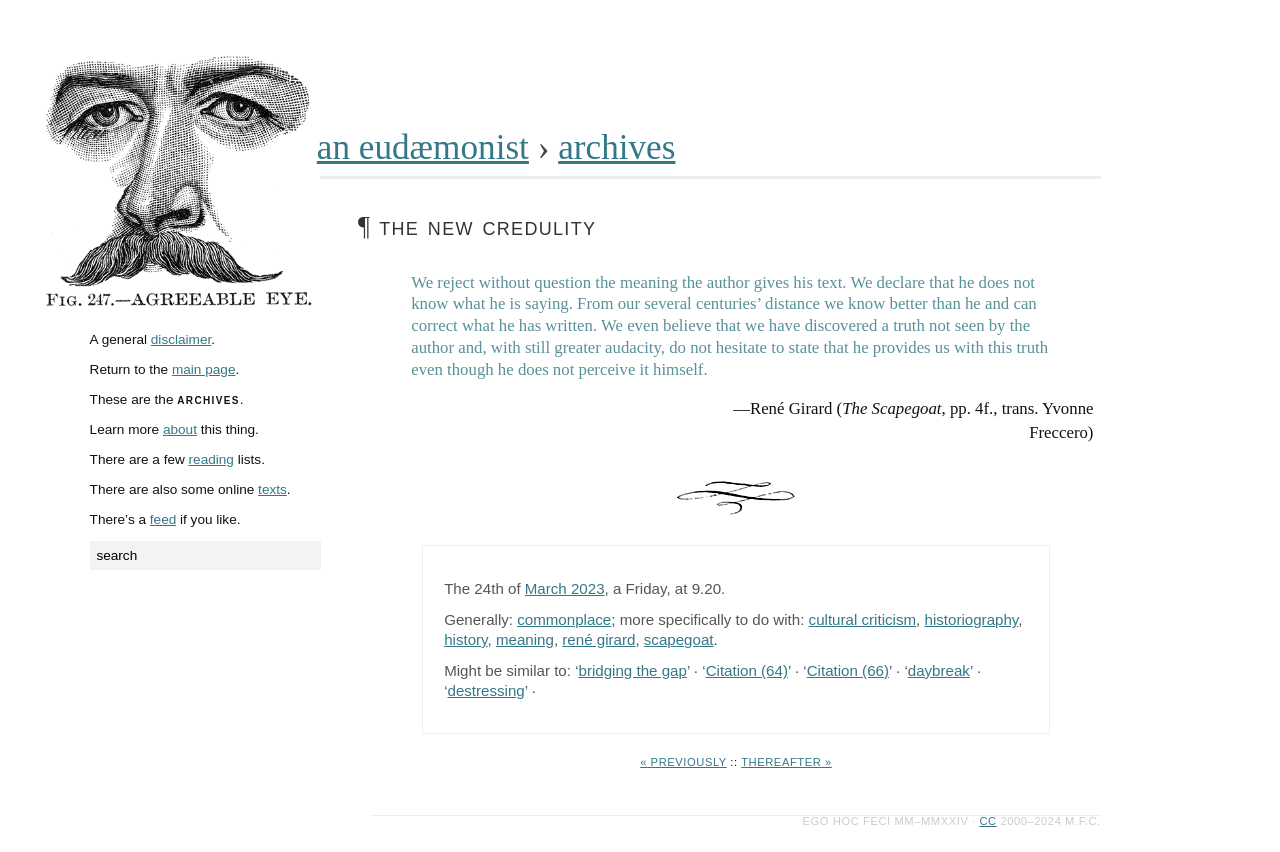Identify the bounding box coordinates of the clickable region required to complete the instruction: "read the 'main page'". The coordinates should be given as four float numbers within the range of 0 and 1, i.e., [left, top, right, bottom].

[0.134, 0.425, 0.184, 0.442]